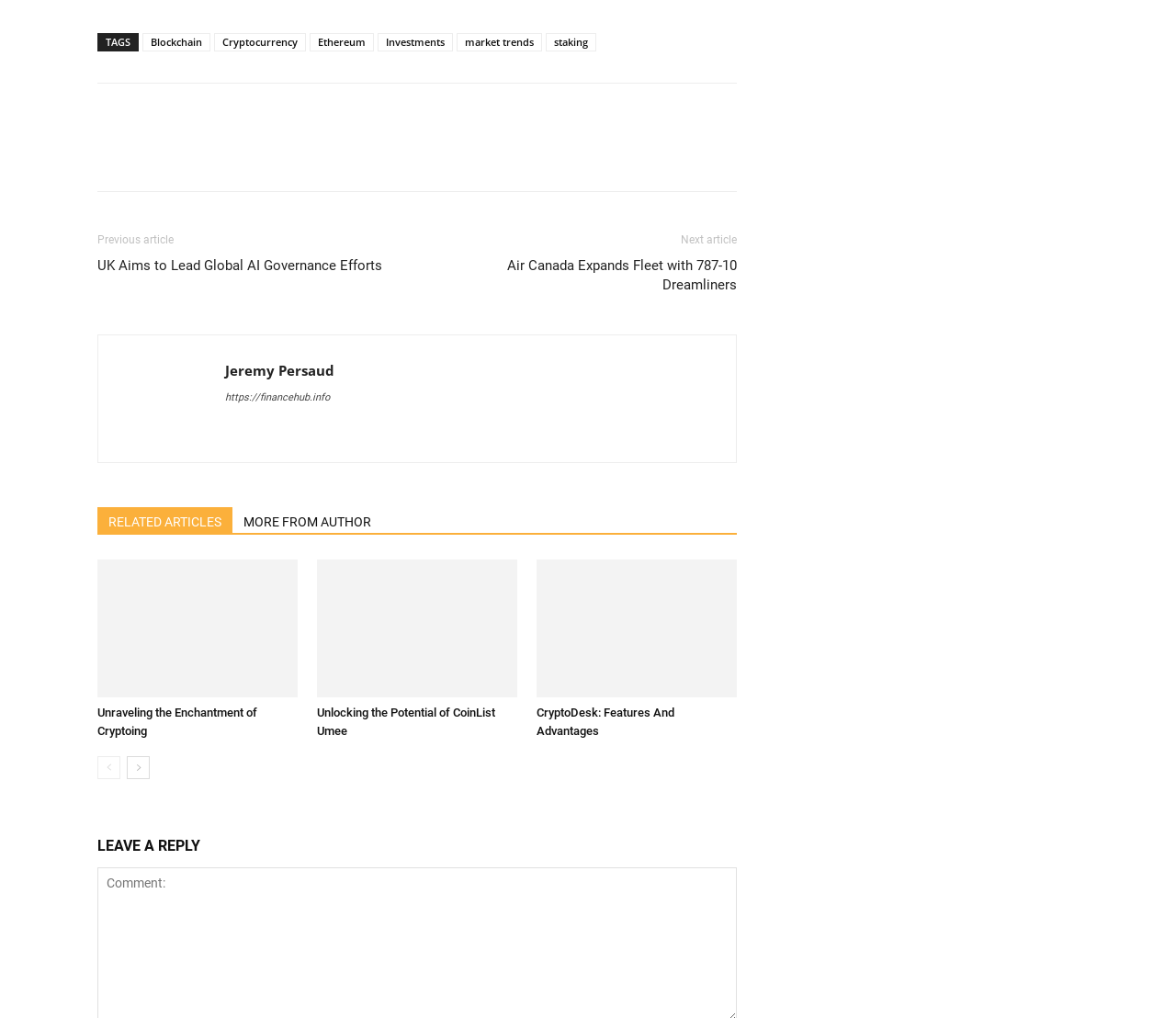Respond to the question with just a single word or phrase: 
What is the text of the first link in the footer?

Blockchain